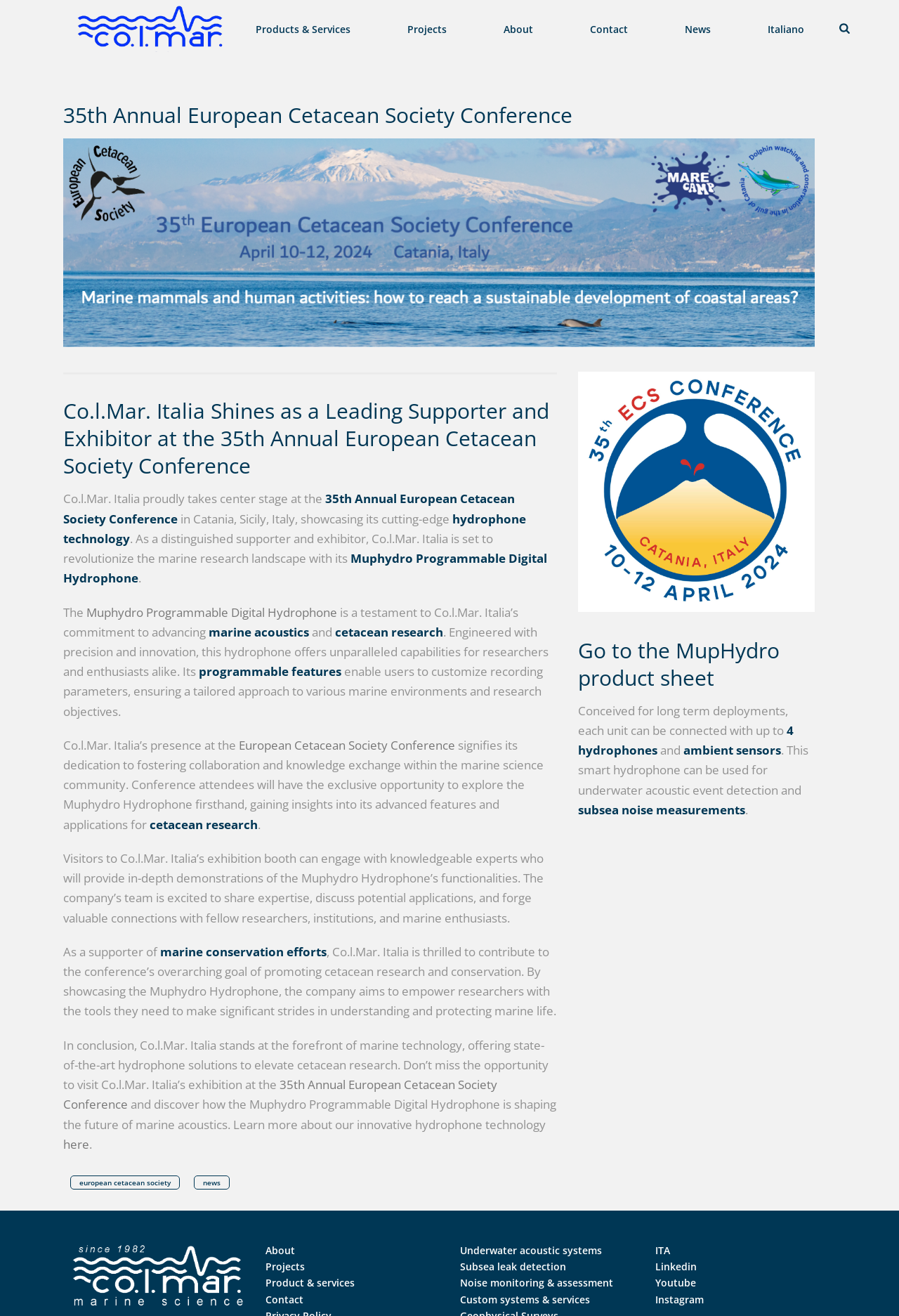Locate the bounding box coordinates of the item that should be clicked to fulfill the instruction: "Learn more about Co.l.Mar. Italia's hydrophone technology".

[0.07, 0.833, 0.619, 0.86]